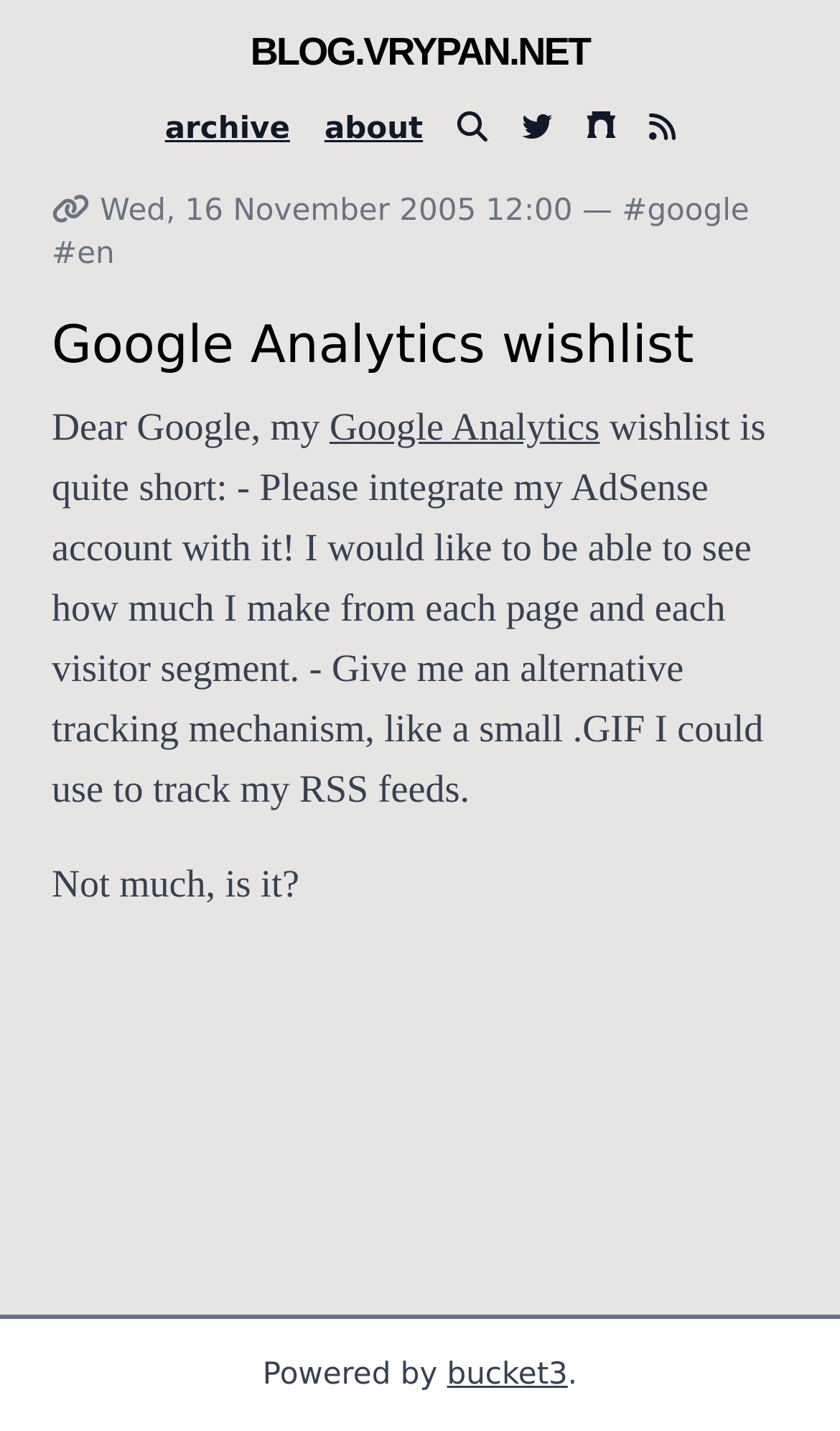Please answer the following question using a single word or phrase: 
What is the platform powering the blog?

bucket3